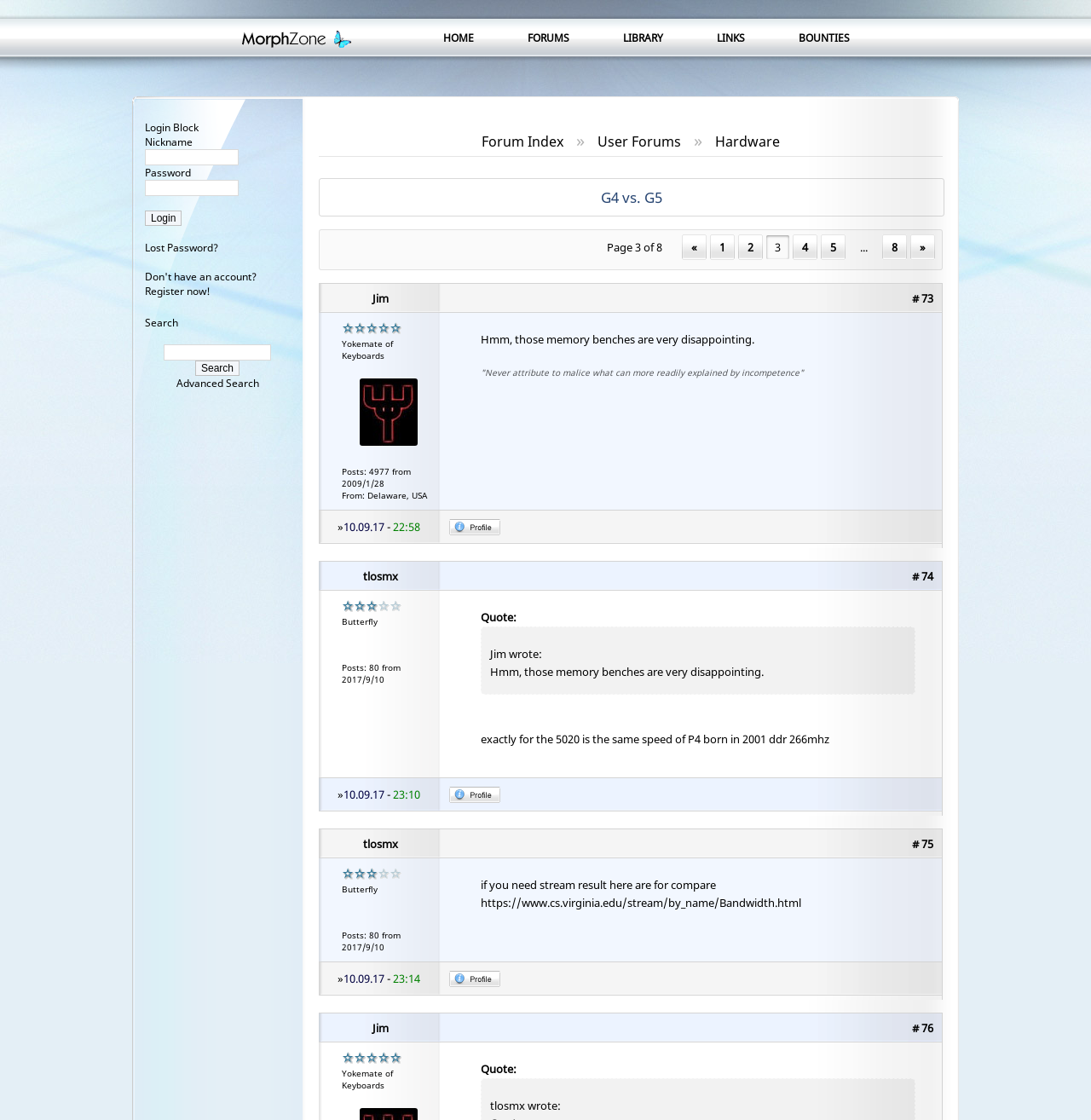For the element described, predict the bounding box coordinates as (top-left x, top-left y, bottom-right x, bottom-right y). All values should be between 0 and 1. Element description: parent_node: Nickname value="Login"

[0.133, 0.188, 0.167, 0.202]